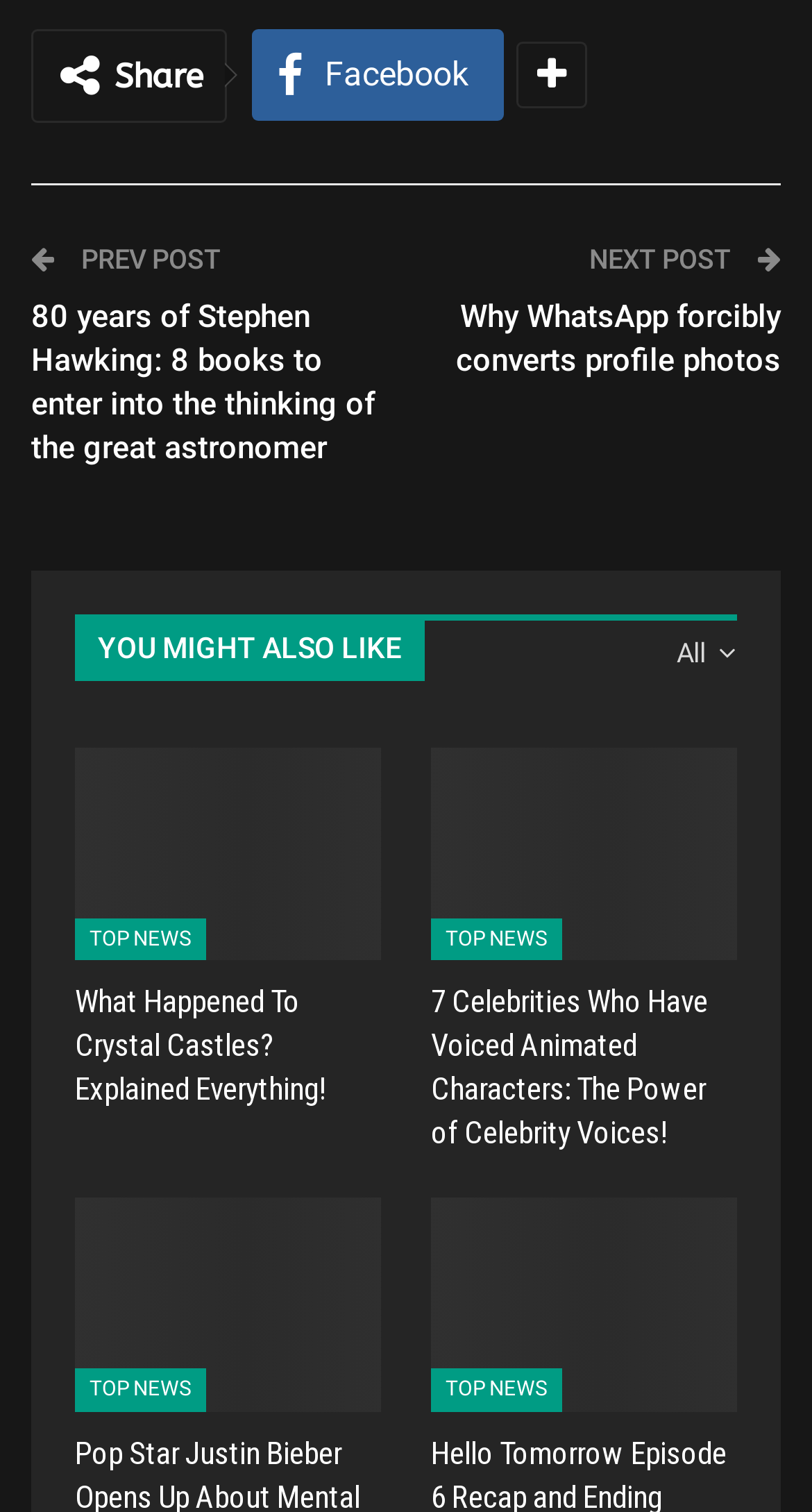Please determine the bounding box coordinates of the area that needs to be clicked to complete this task: 'Read the article about Stephen Hawking'. The coordinates must be four float numbers between 0 and 1, formatted as [left, top, right, bottom].

[0.038, 0.197, 0.462, 0.308]